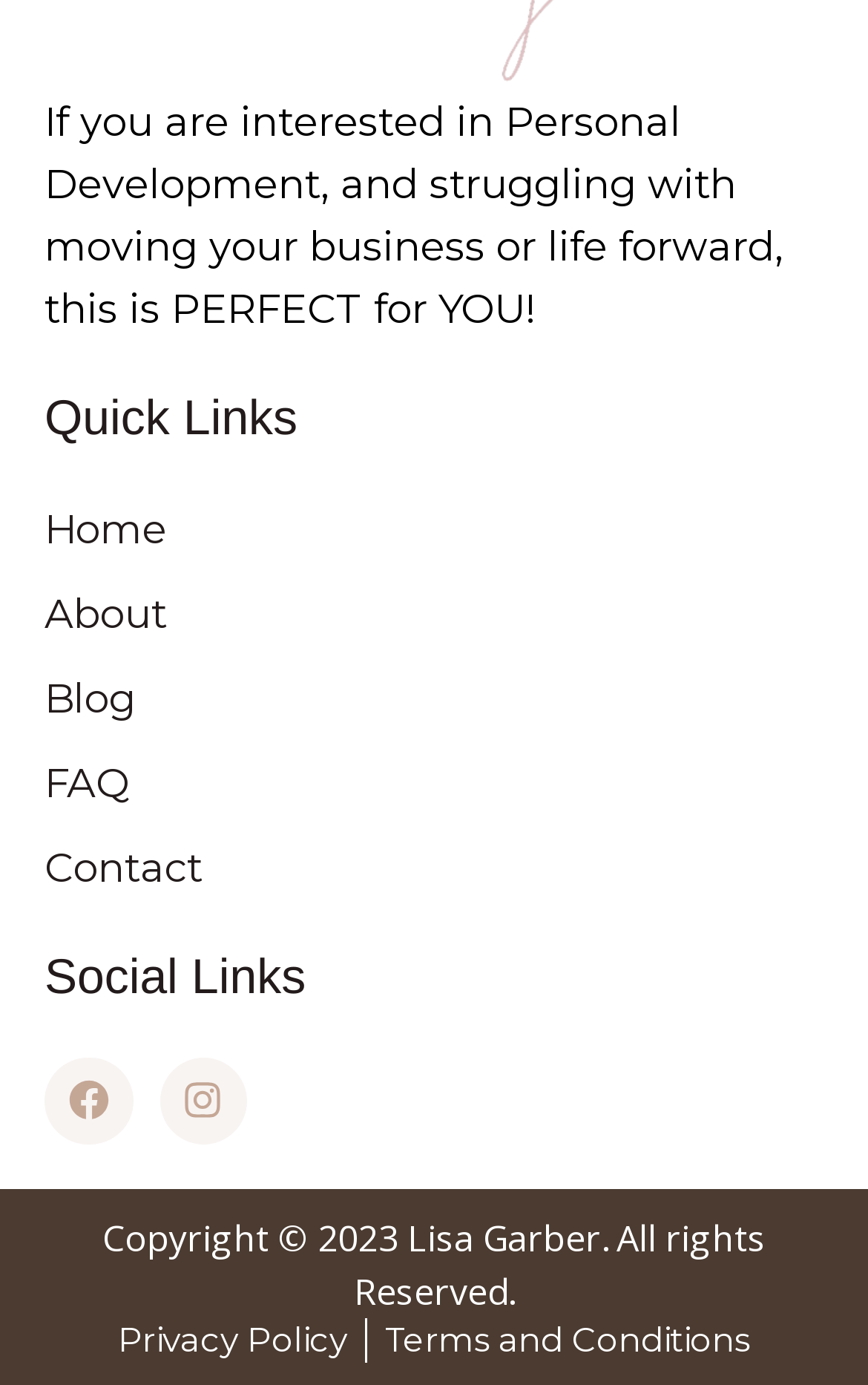Determine the bounding box coordinates of the clickable element to complete this instruction: "go to home page". Provide the coordinates in the format of four float numbers between 0 and 1, [left, top, right, bottom].

[0.051, 0.36, 0.949, 0.405]